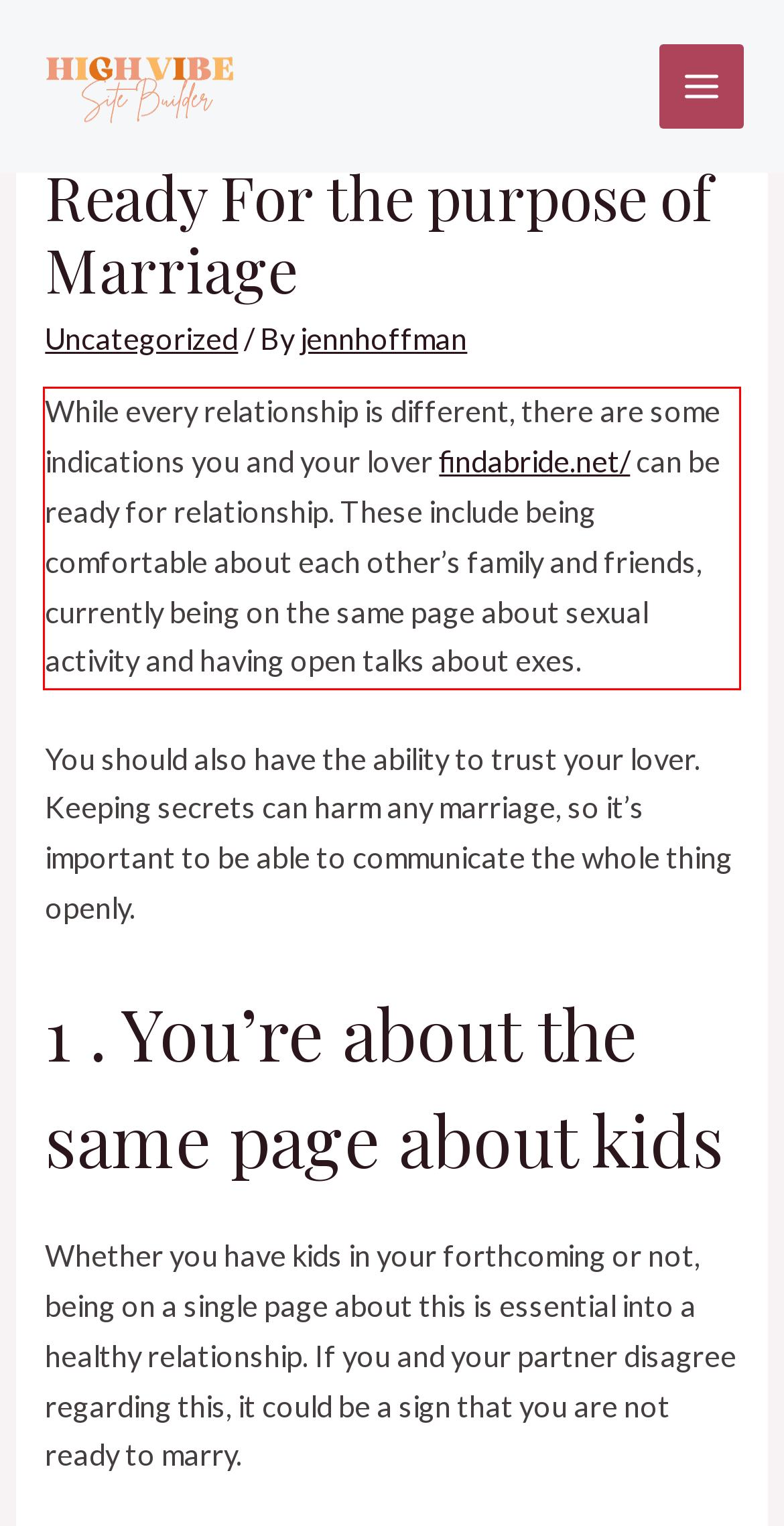In the screenshot of the webpage, find the red bounding box and perform OCR to obtain the text content restricted within this red bounding box.

While every relationship is different, there are some indications you and your lover findabride.net/ can be ready for relationship. These include being comfortable about each other’s family and friends, currently being on the same page about sexual activity and having open talks about exes.